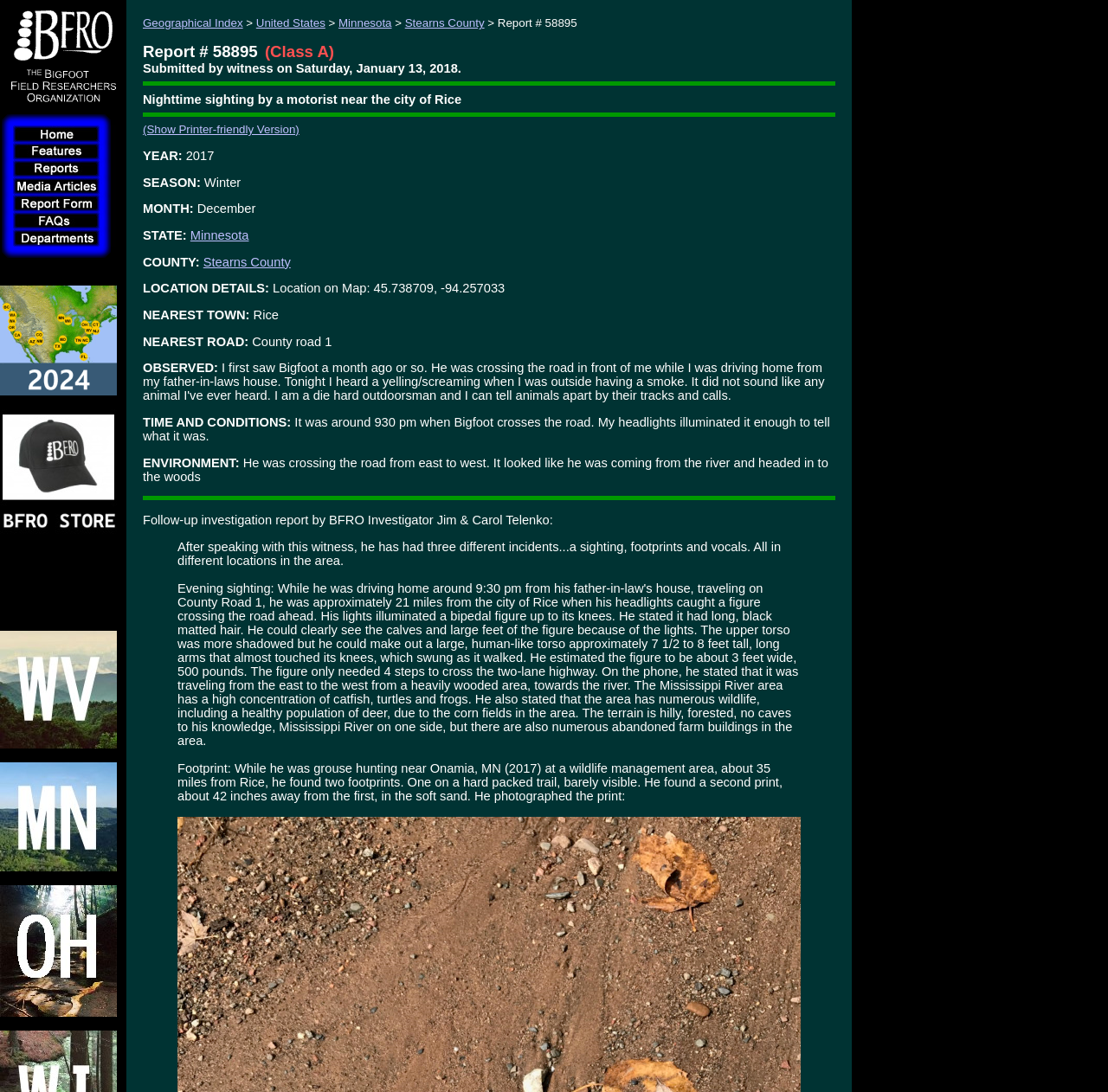How many links are there in the top navigation bar?
From the image, provide a succinct answer in one word or a short phrase.

5